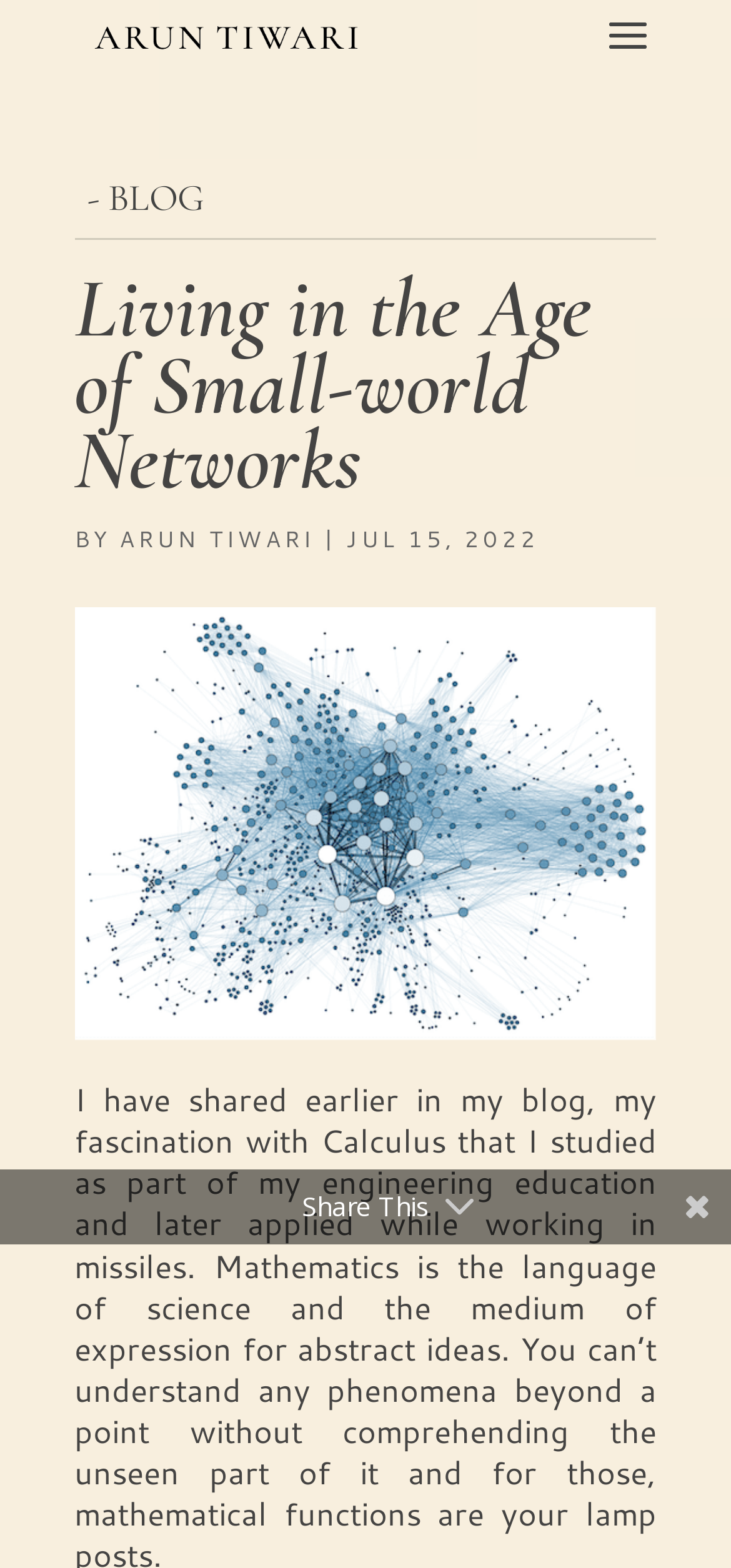Write a detailed summary of the webpage, including text, images, and layout.

The webpage is a blog post titled "Living in the Age of Small-world Networks" by Arun Tiwari. At the top left, there is a link to the author's profile, accompanied by a small image of Arun Tiwari. To the right of this, there is a link labeled "- BLOG". 

Below these elements, the main heading "Living in the Age of Small-world Networks" is prominently displayed. Underneath the heading, there is a line of text that includes the author's name, "ARUN TIWARI", and the date "JUL 15, 2022", separated by a vertical bar. 

On the same horizontal level as the heading, there is a large image that spans most of the width of the page. 

At the bottom of the page, there is a static text "Share This".